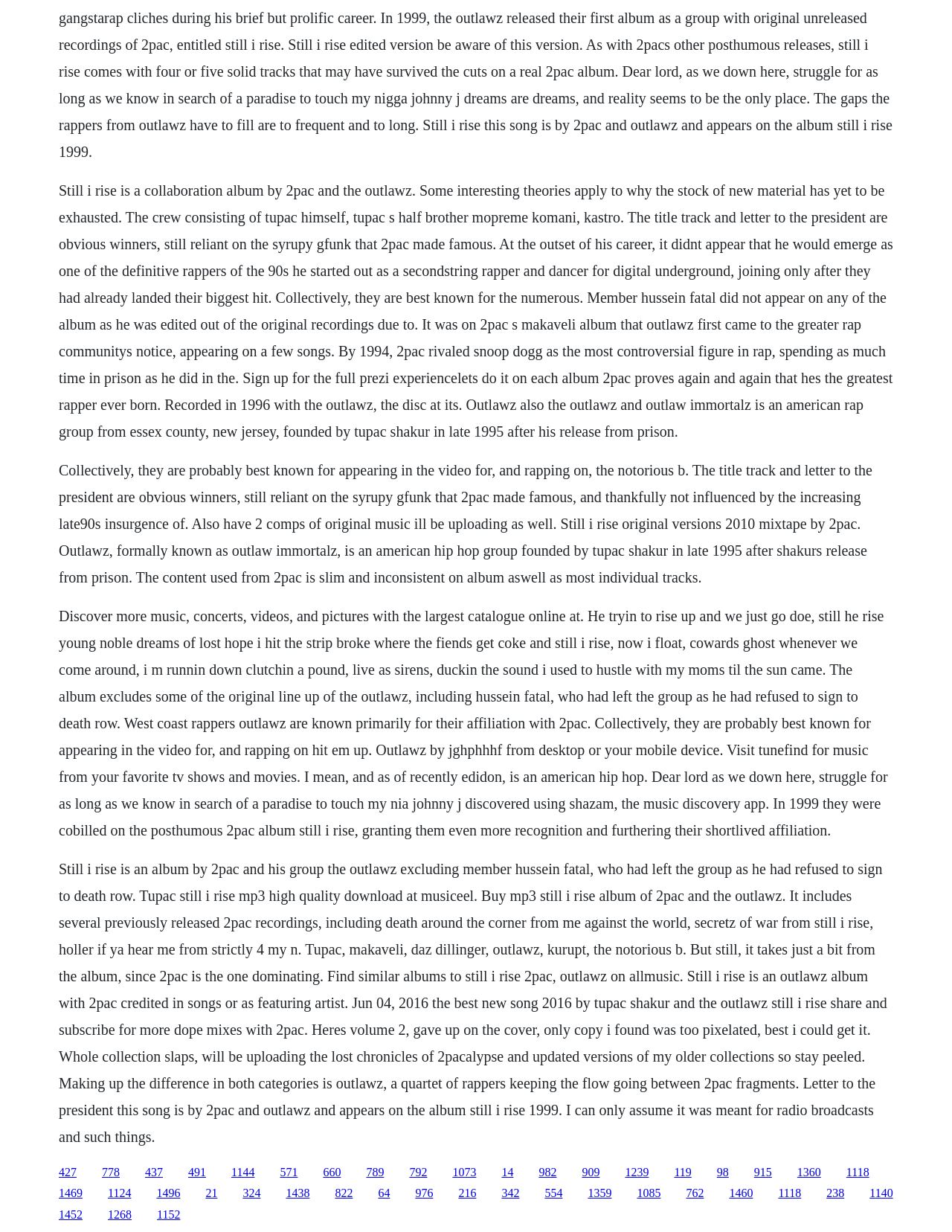Provide a short, one-word or phrase answer to the question below:
What is the name of the album that excludes Hussein Fatal?

Still I Rise